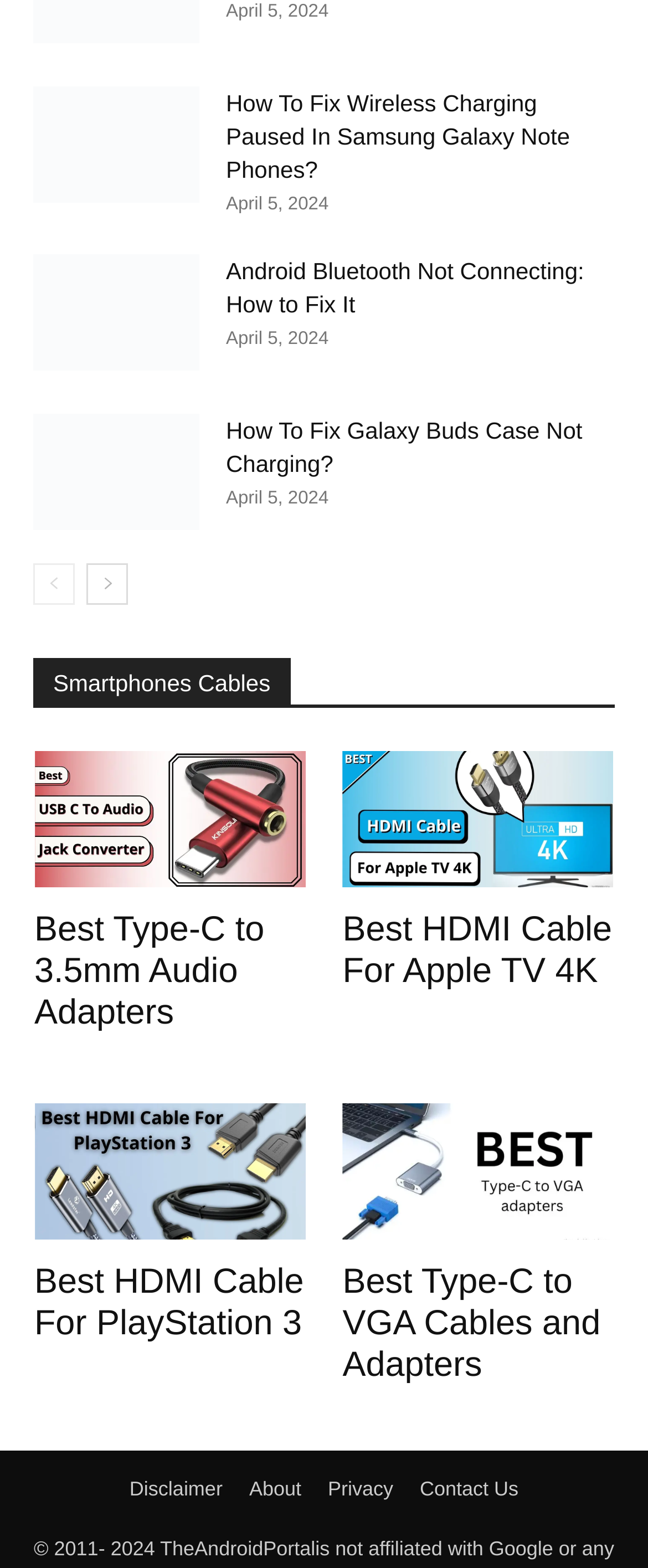What is the topic of the category section?
Please give a detailed and elaborate answer to the question.

I looked at the heading 'Smartphones Cables' and found that it is a category section. This section likely contains links and articles related to smartphones and cables.